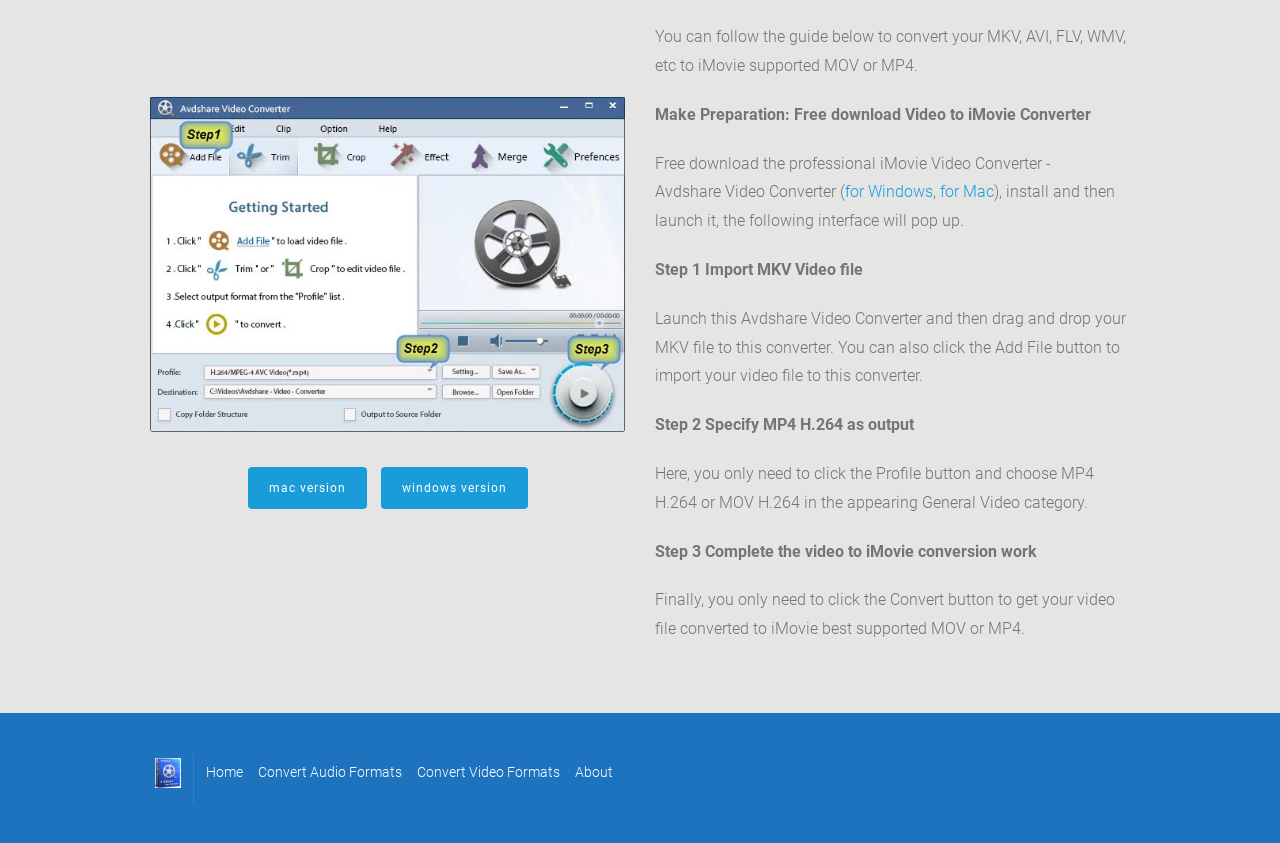Locate the bounding box of the UI element described in the following text: "Convert Video Formats".

[0.326, 0.902, 0.438, 0.93]